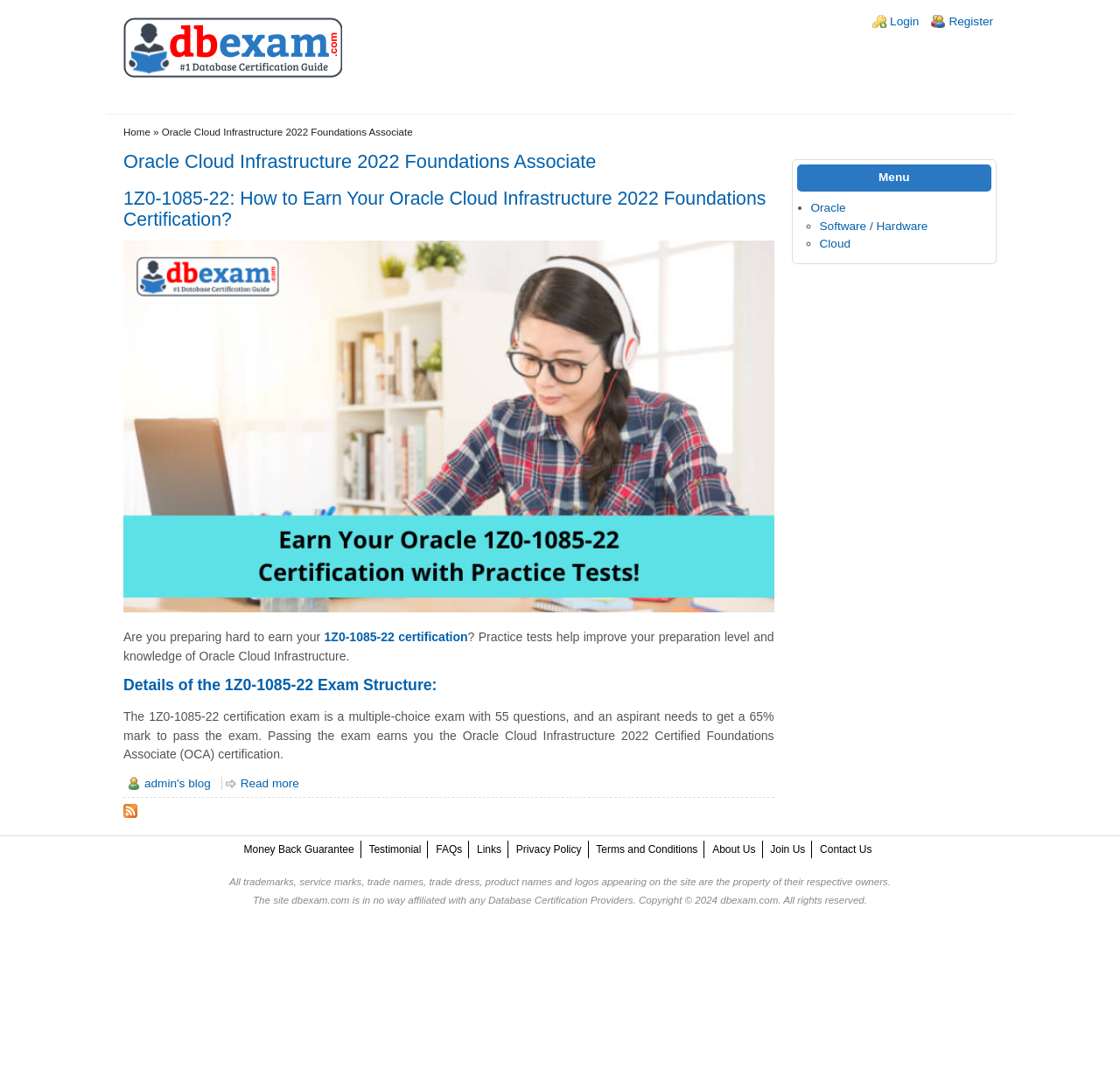What is the minimum mark required to pass the 1Z0-1085-22 exam?
Your answer should be a single word or phrase derived from the screenshot.

65%